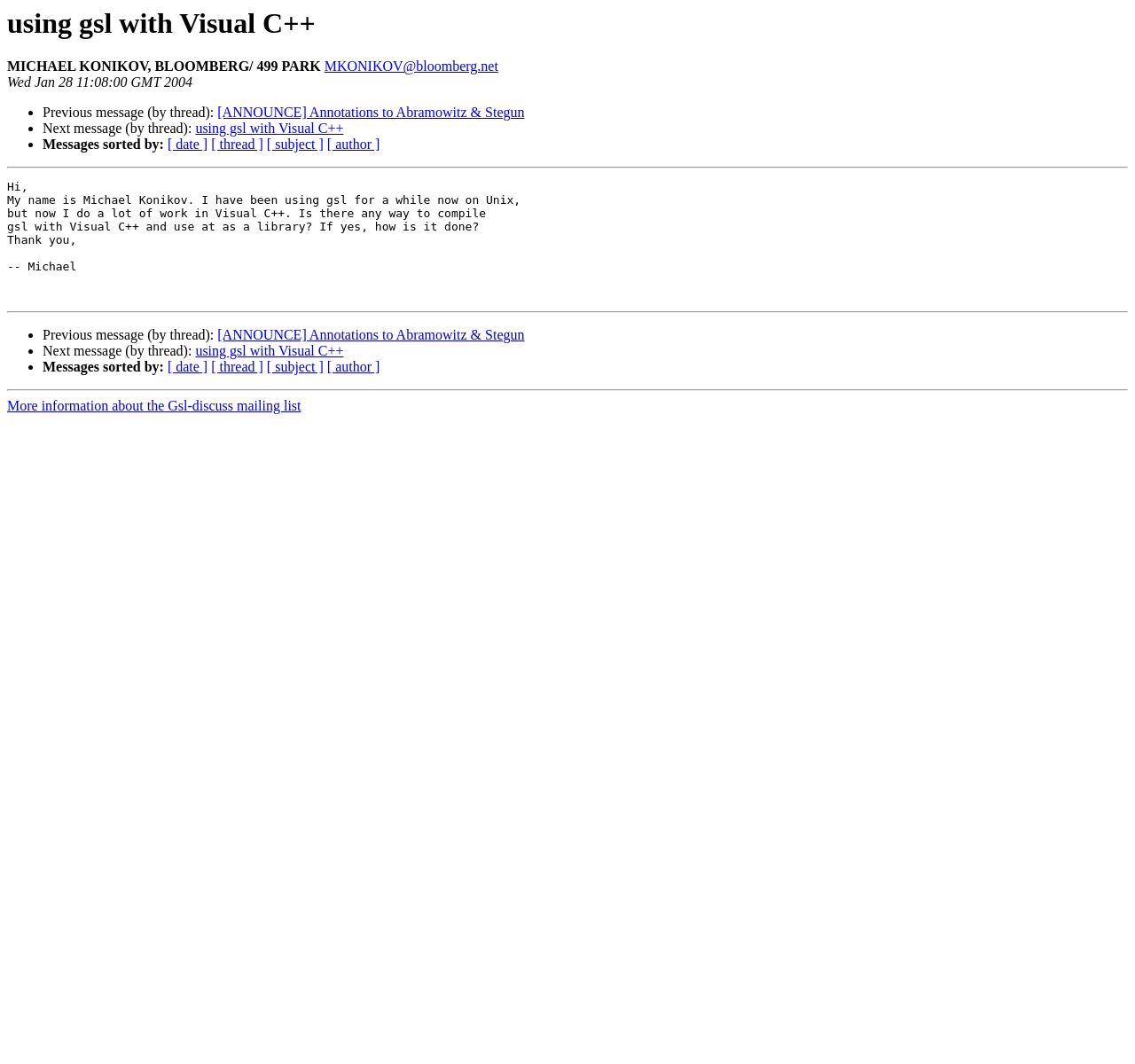Please find the bounding box coordinates for the clickable element needed to perform this instruction: "Contact the author".

[0.286, 0.055, 0.439, 0.07]